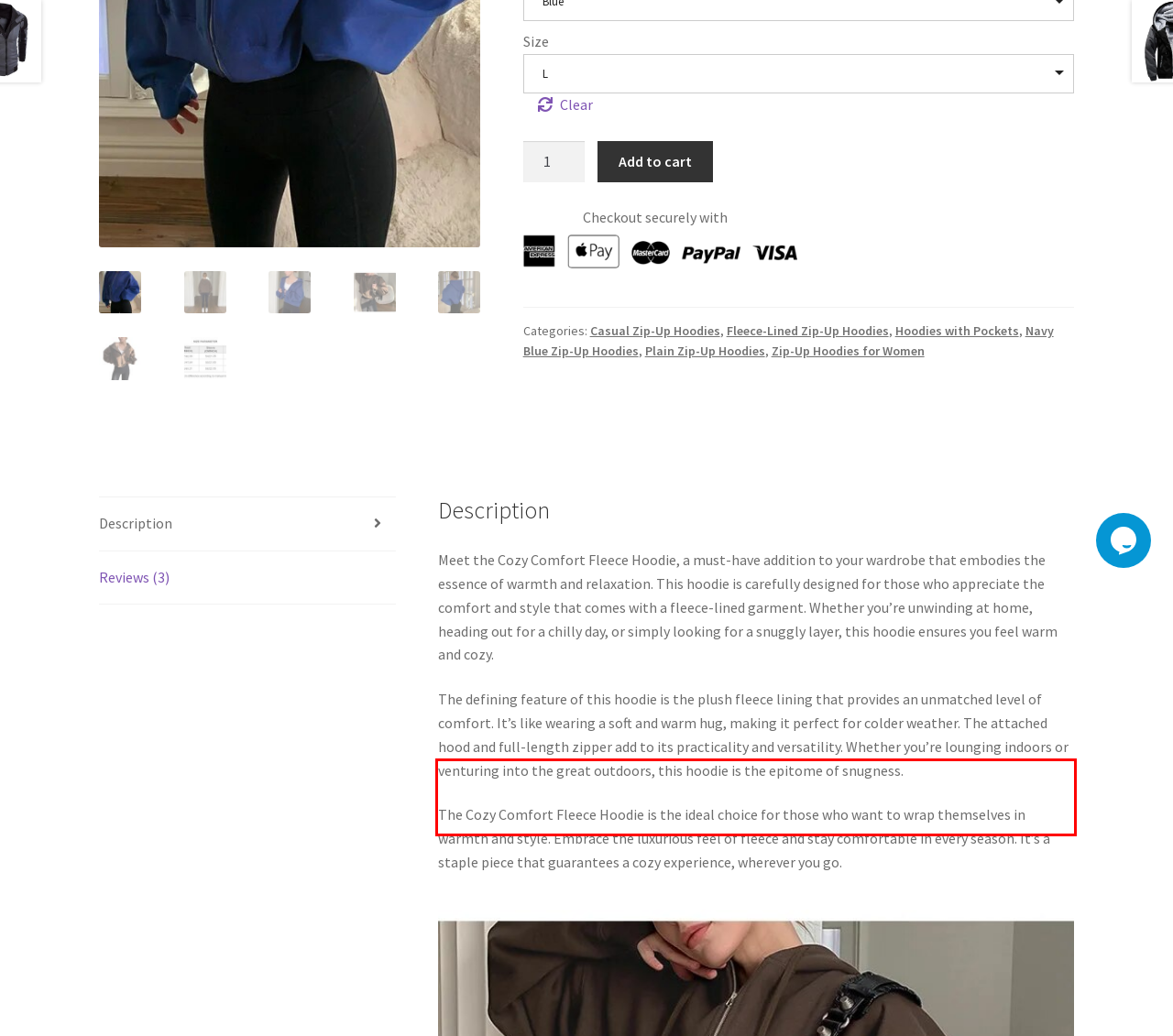Please recognize and transcribe the text located inside the red bounding box in the webpage image.

The Cozy Comfort Fleece Hoodie is the ideal choice for those who want to wrap themselves in warmth and style. Embrace the luxurious feel of fleece and stay comfortable in every season. It’s a staple piece that guarantees a cozy experience, wherever you go.